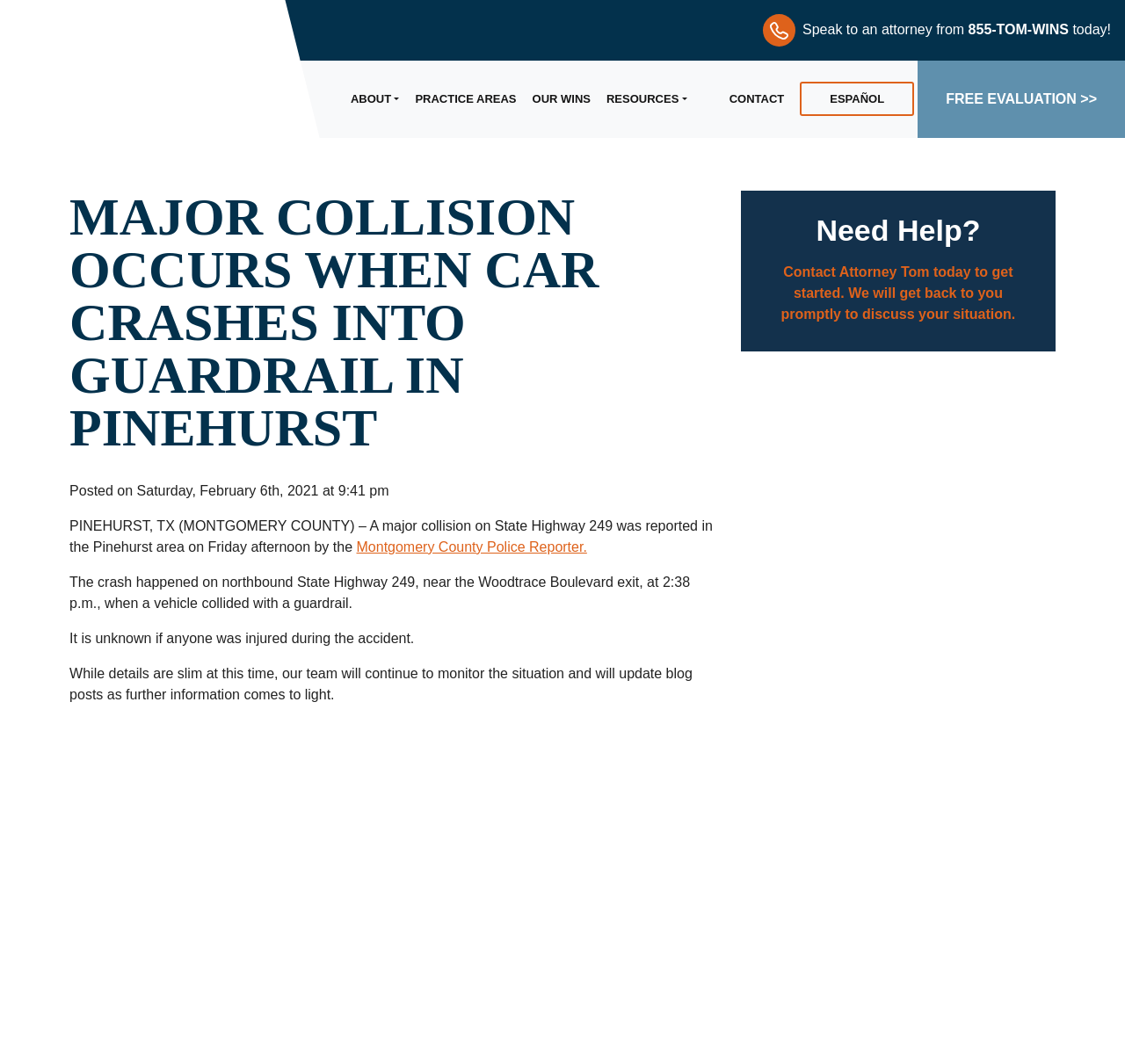Find the bounding box coordinates for the UI element whose description is: "alt="Attorney Tom logo"". The coordinates should be four float numbers between 0 and 1, in the format [left, top, right, bottom].

[0.009, 0.02, 0.237, 0.11]